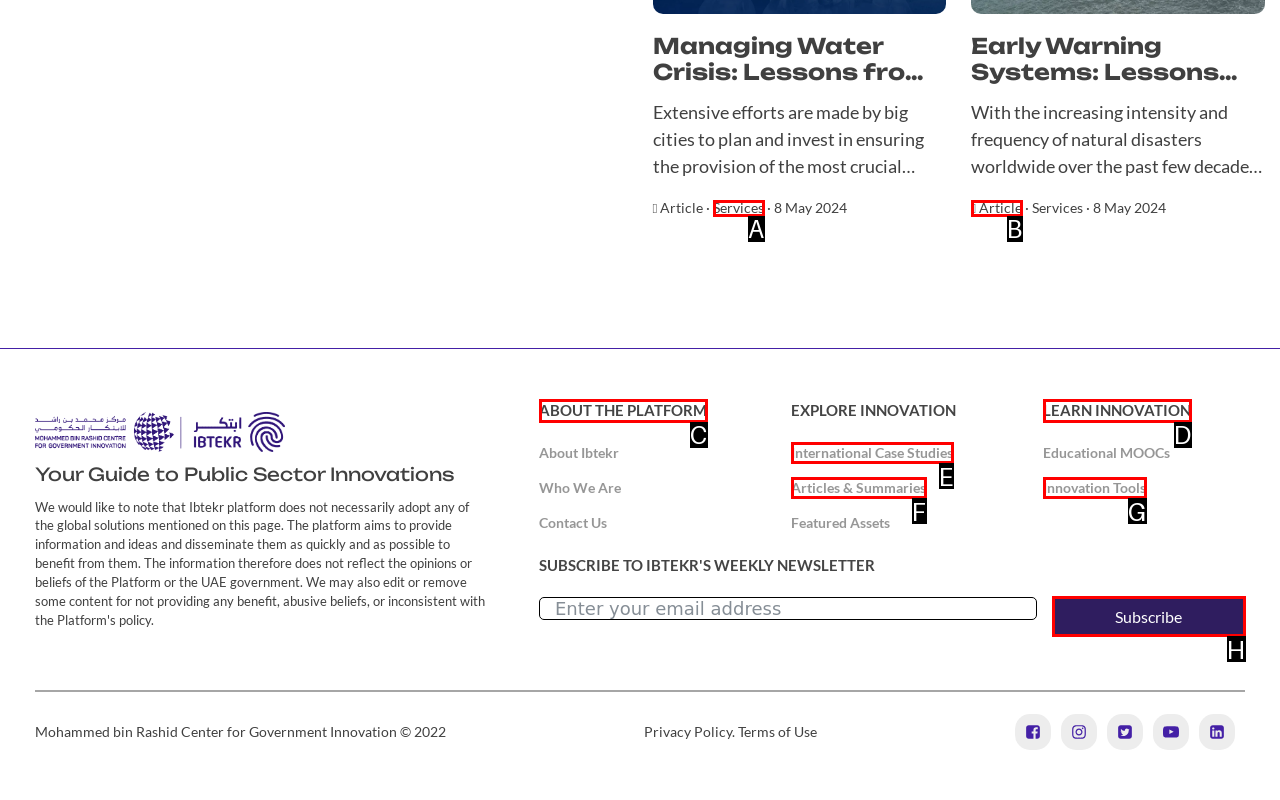Tell me which one HTML element best matches the description: Articles & Summaries
Answer with the option's letter from the given choices directly.

F